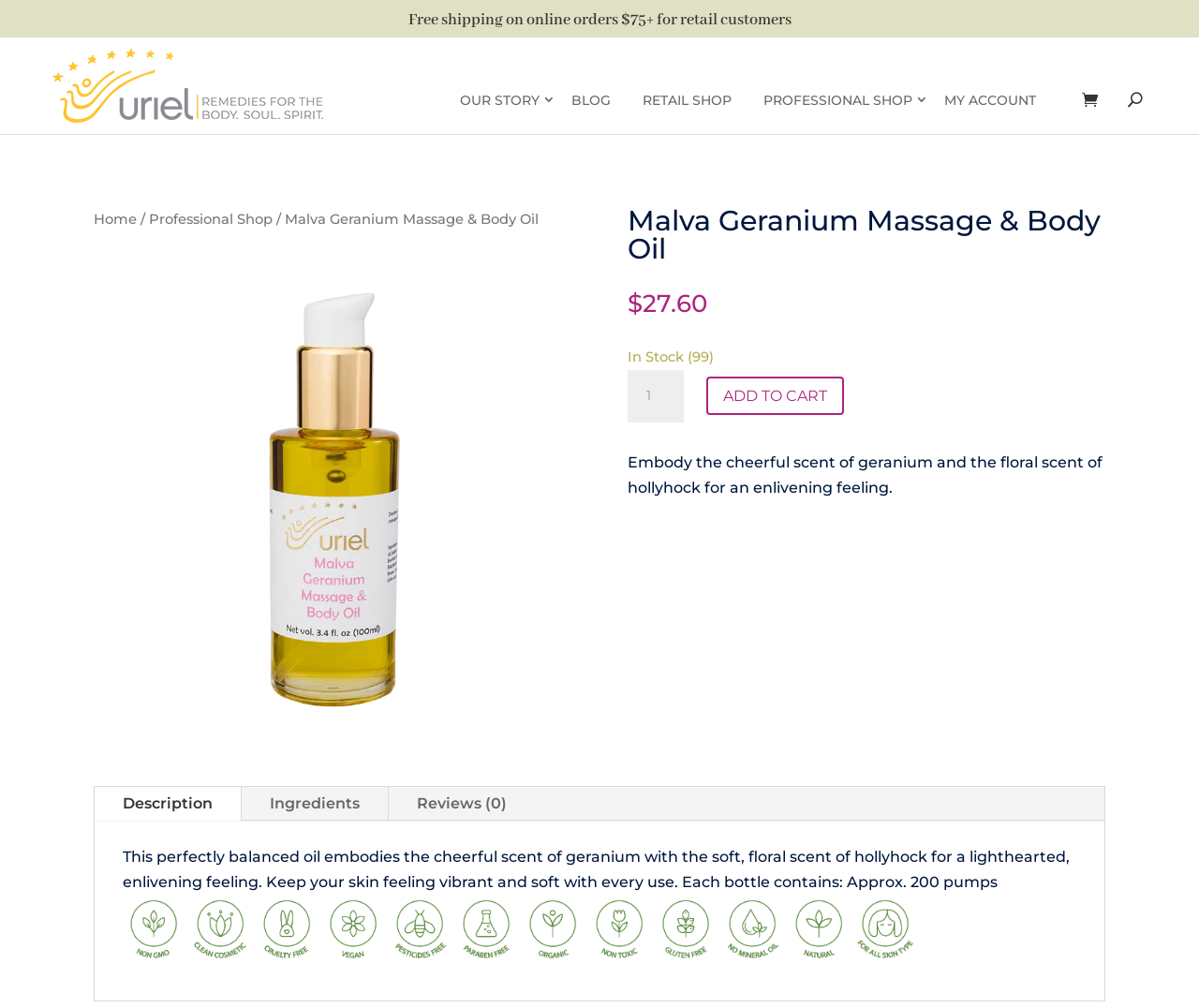Pinpoint the bounding box coordinates of the area that must be clicked to complete this instruction: "Add product to cart".

[0.589, 0.374, 0.704, 0.412]